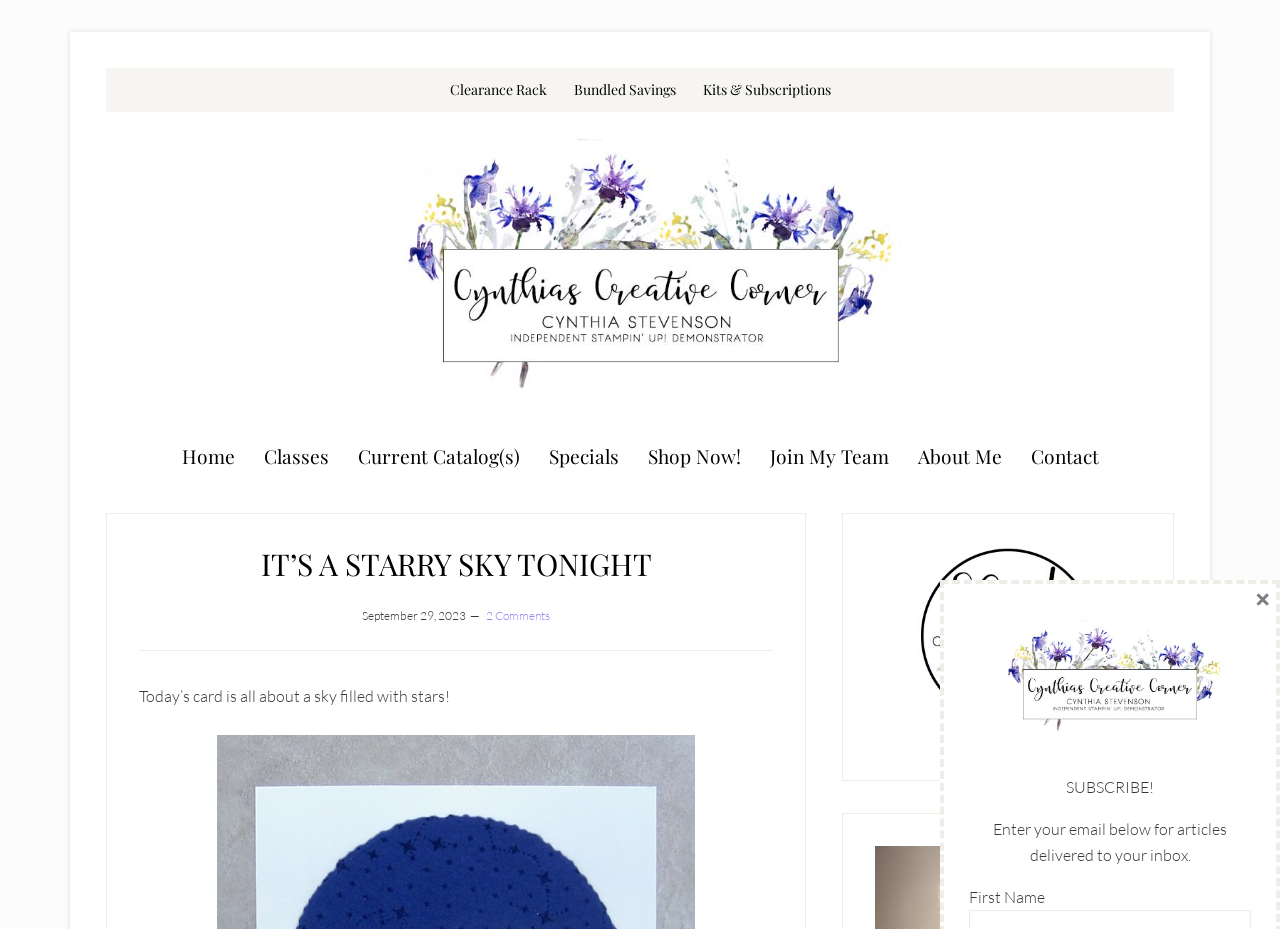How many comments are there on this post?
Provide a concise answer using a single word or phrase based on the image.

2